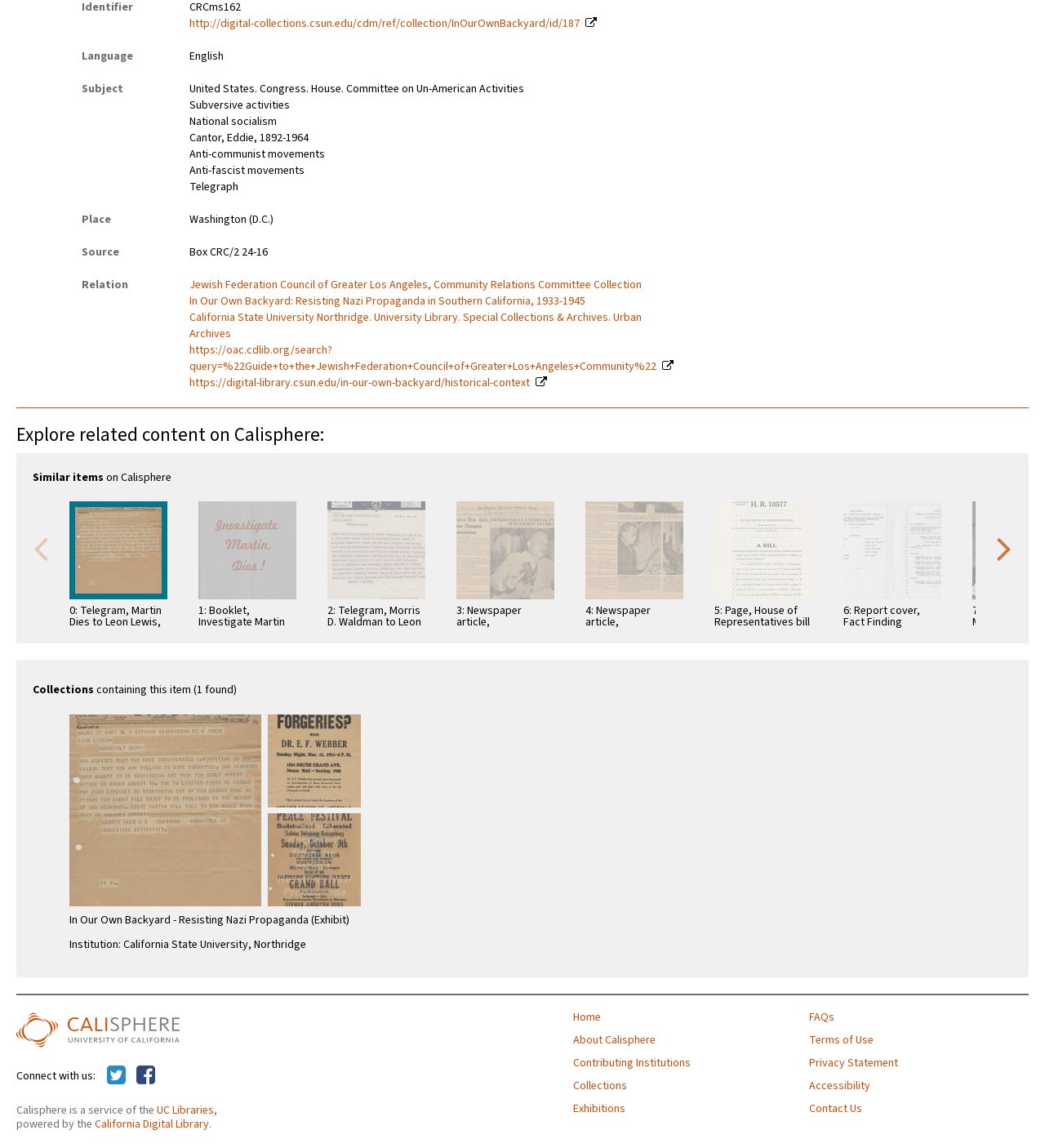Please answer the following question using a single word or phrase: How many similar items are shown?

6